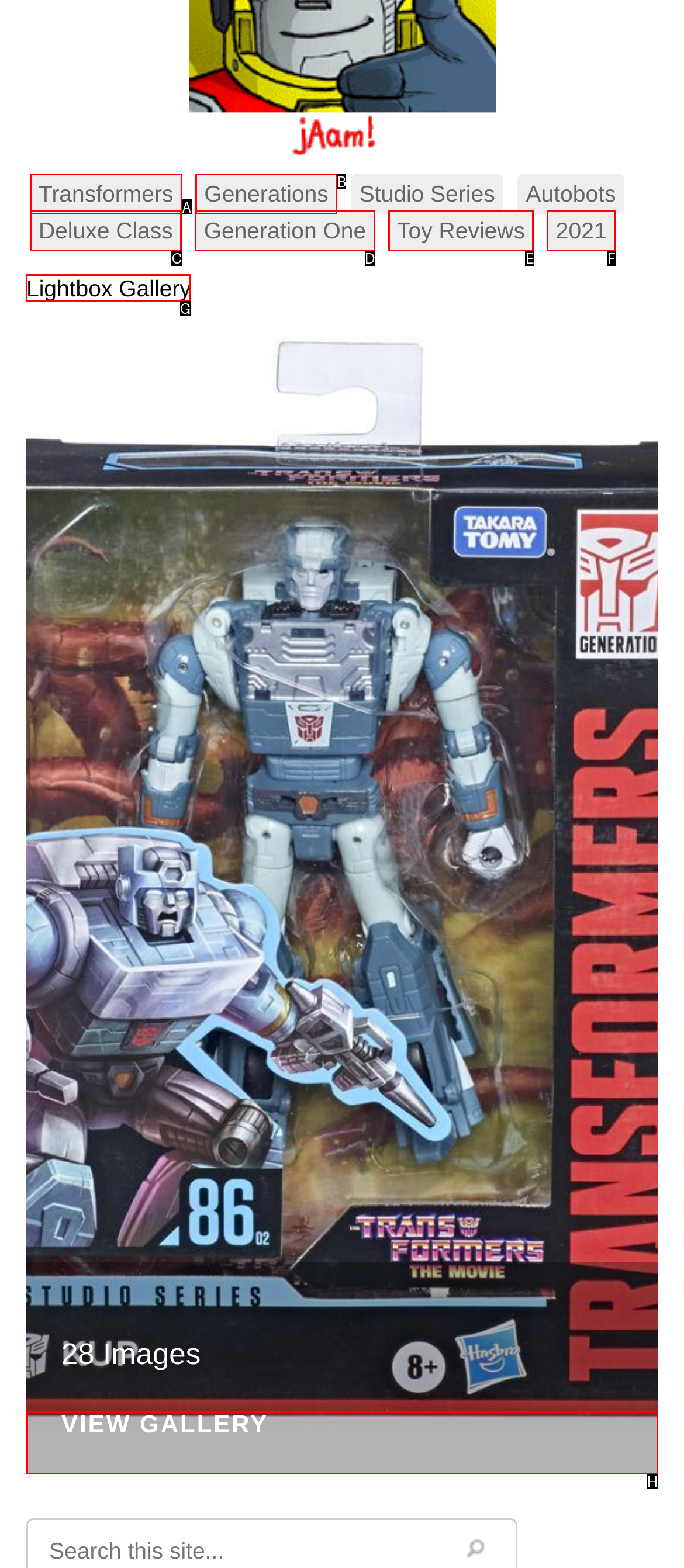Given the task: View the Lightbox Gallery, indicate which boxed UI element should be clicked. Provide your answer using the letter associated with the correct choice.

G